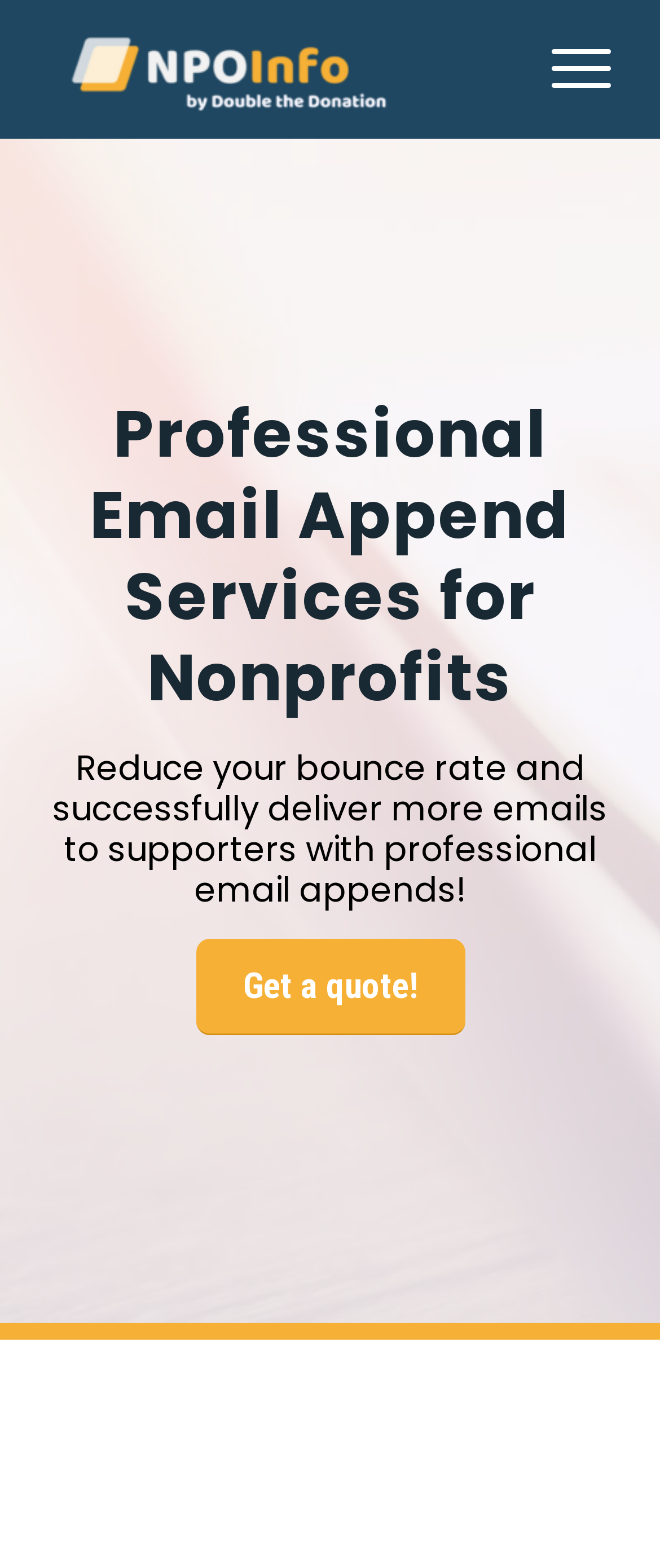Create a detailed narrative describing the layout and content of the webpage.

The webpage is about professional email append services for nonprofits, with a focus on increasing deliverability rates. At the top left of the page, there is a logo image with the text "NPO Info" next to it, which is also a link. To the right of the logo, there is a "Menu" link. 

Below the top section, there is a main content area that takes up most of the page. It starts with a heading that reads "Professional Email Append Services for Nonprofits". Underneath the heading, there is a paragraph of text that explains the benefits of using professional email appends, specifically reducing bounce rates and successfully delivering emails to supporters. 

Further down, there is a call-to-action link that says "Get a quote!" which is positioned roughly in the middle of the page.